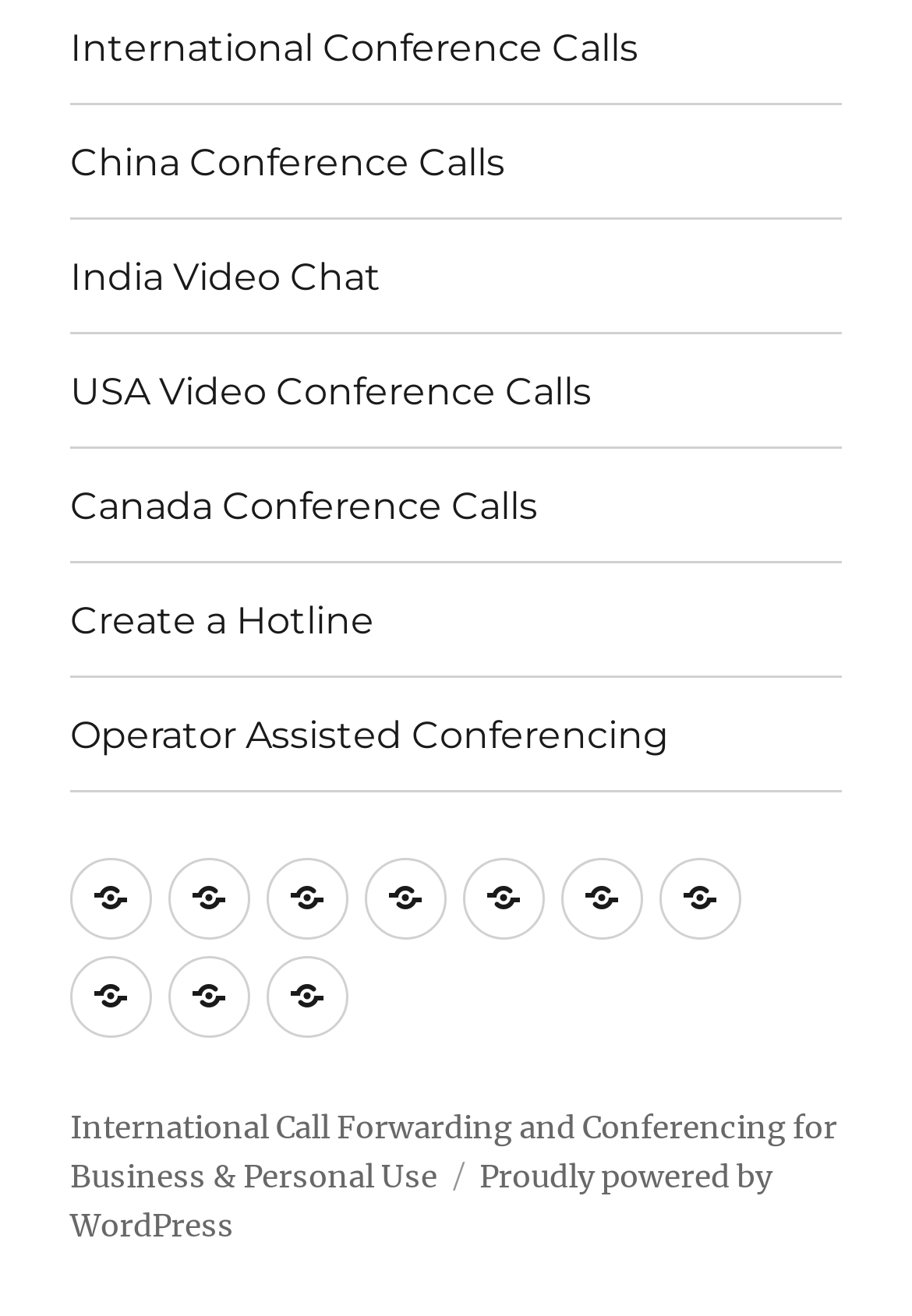Locate the bounding box coordinates for the element described below: "International Conference Calls". The coordinates must be four float values between 0 and 1, formatted as [left, top, right, bottom].

[0.4, 0.653, 0.49, 0.715]